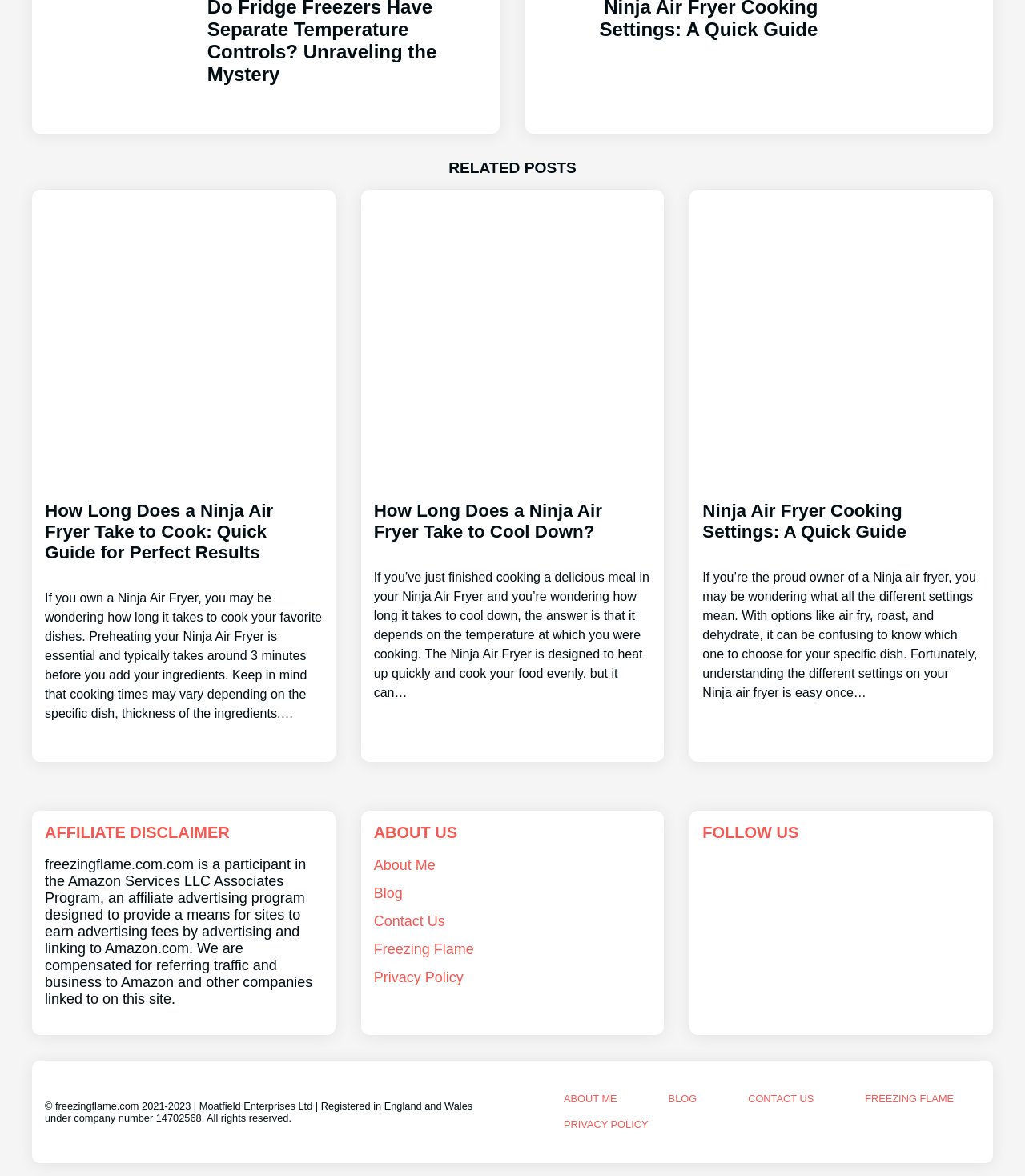Provide a one-word or short-phrase answer to the question:
What is the year range of the copyright notice?

2021-2023